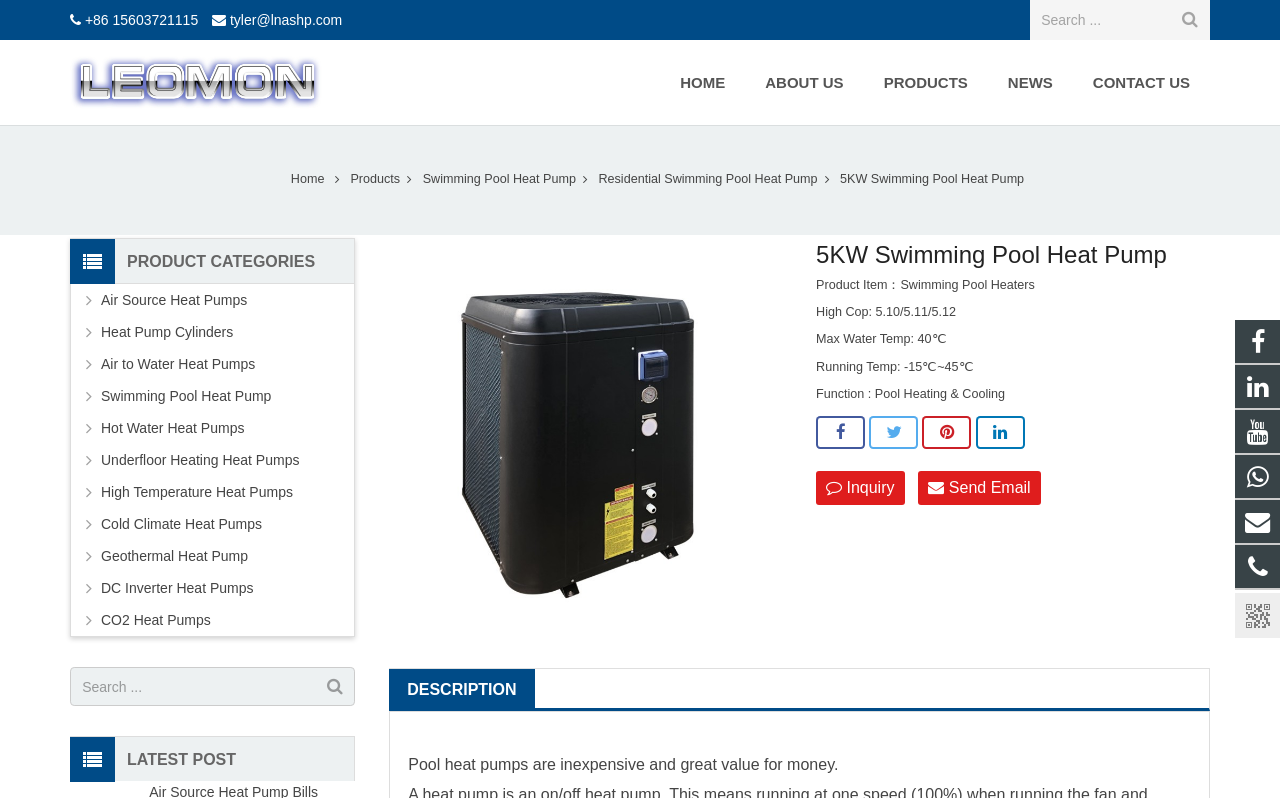Locate the bounding box coordinates of the element that needs to be clicked to carry out the instruction: "View product details". The coordinates should be given as four float numbers ranging from 0 to 1, i.e., [left, top, right, bottom].

[0.304, 0.298, 0.618, 0.802]